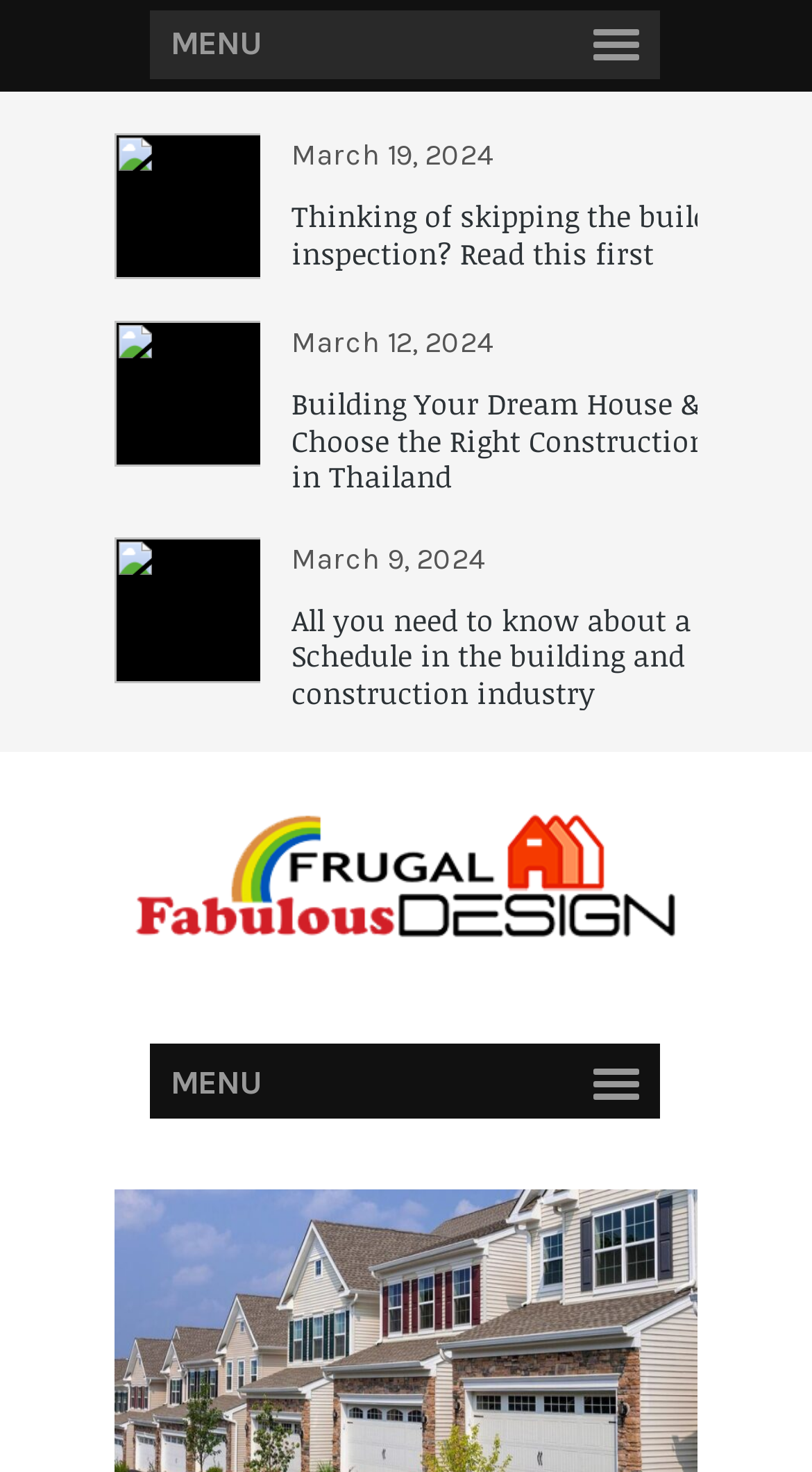How many articles are listed on the webpage?
Based on the image, respond with a single word or phrase.

3